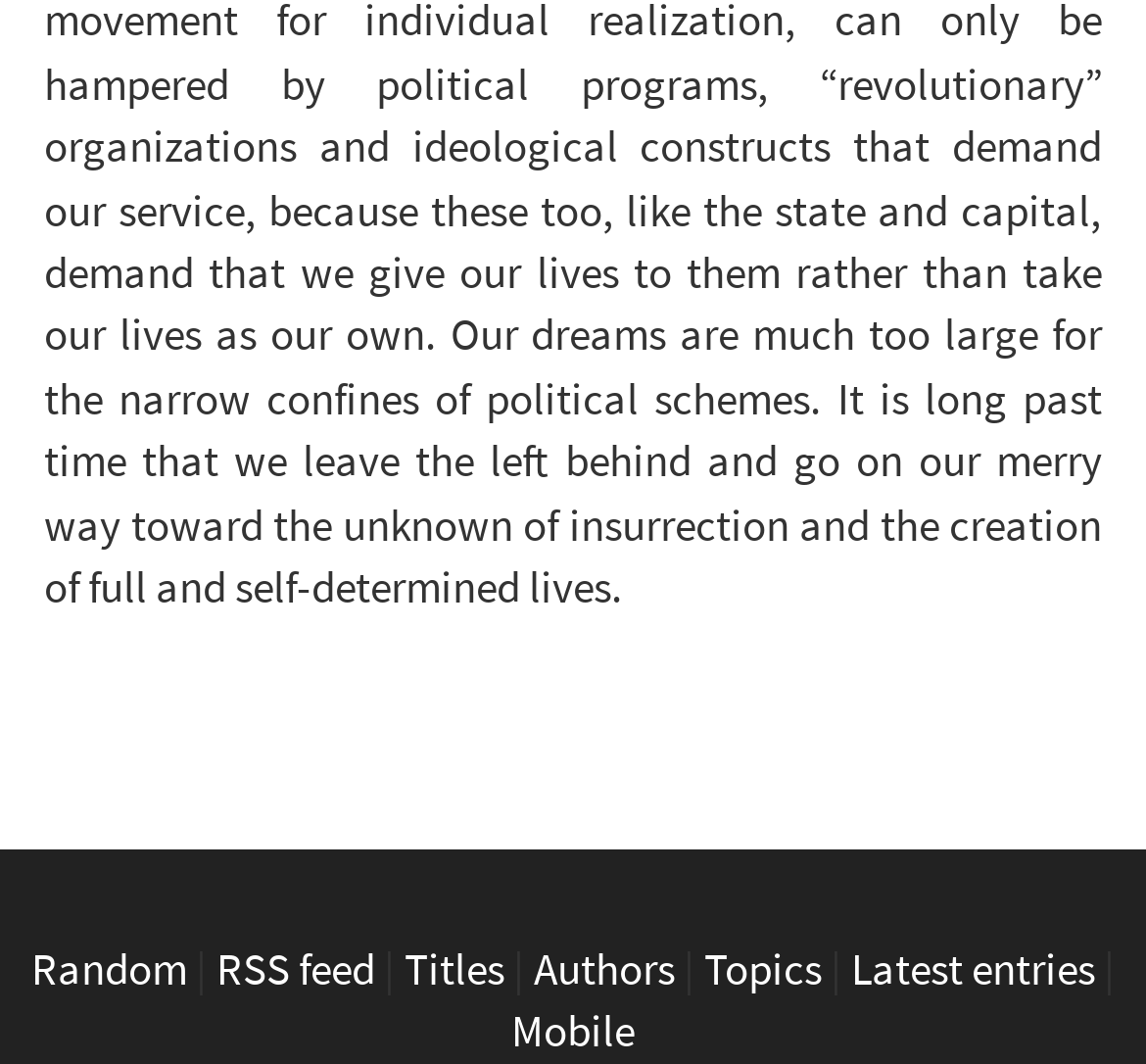Based on the element description: "Mobile", identify the bounding box coordinates for this UI element. The coordinates must be four float numbers between 0 and 1, listed as [left, top, right, bottom].

[0.446, 0.942, 0.554, 0.995]